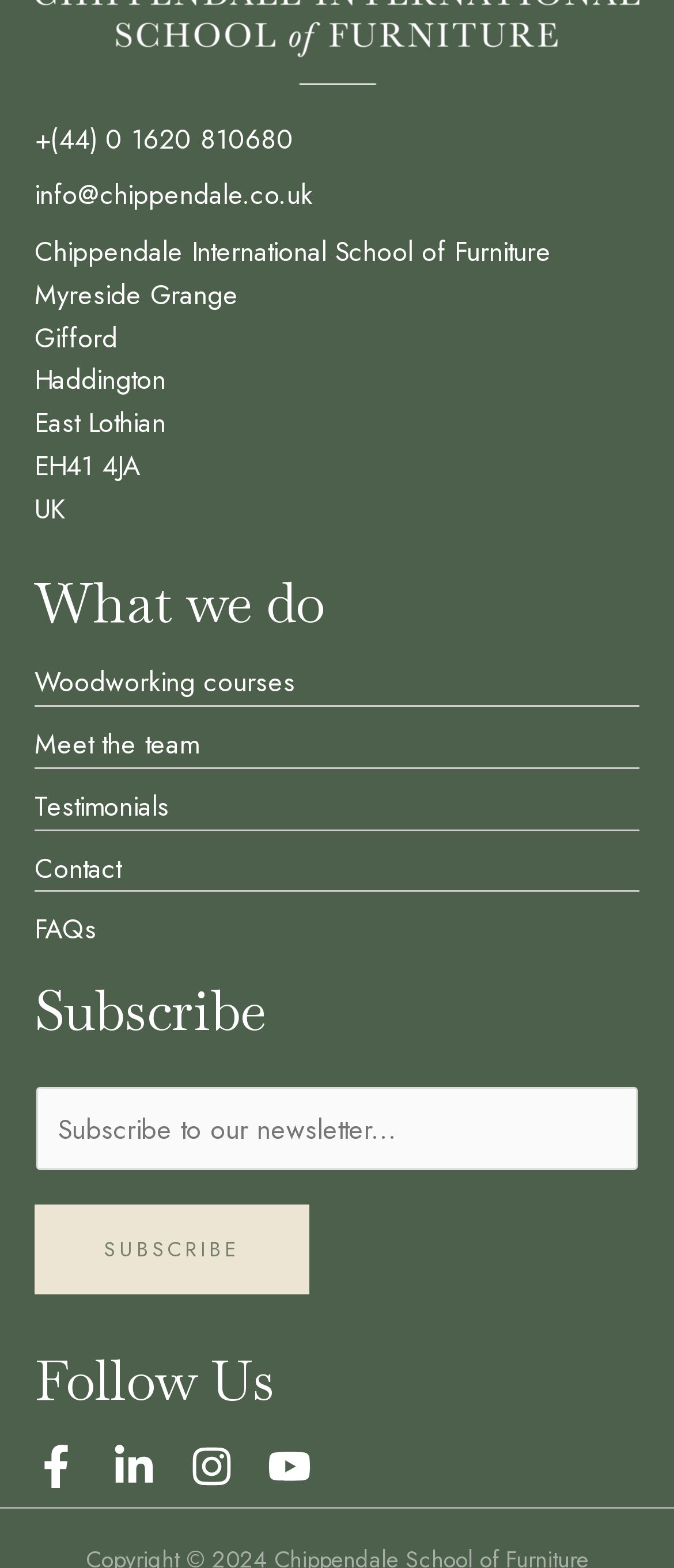Please mark the clickable region by giving the bounding box coordinates needed to complete this instruction: "Click on Woodworking courses".

[0.051, 0.422, 0.438, 0.448]